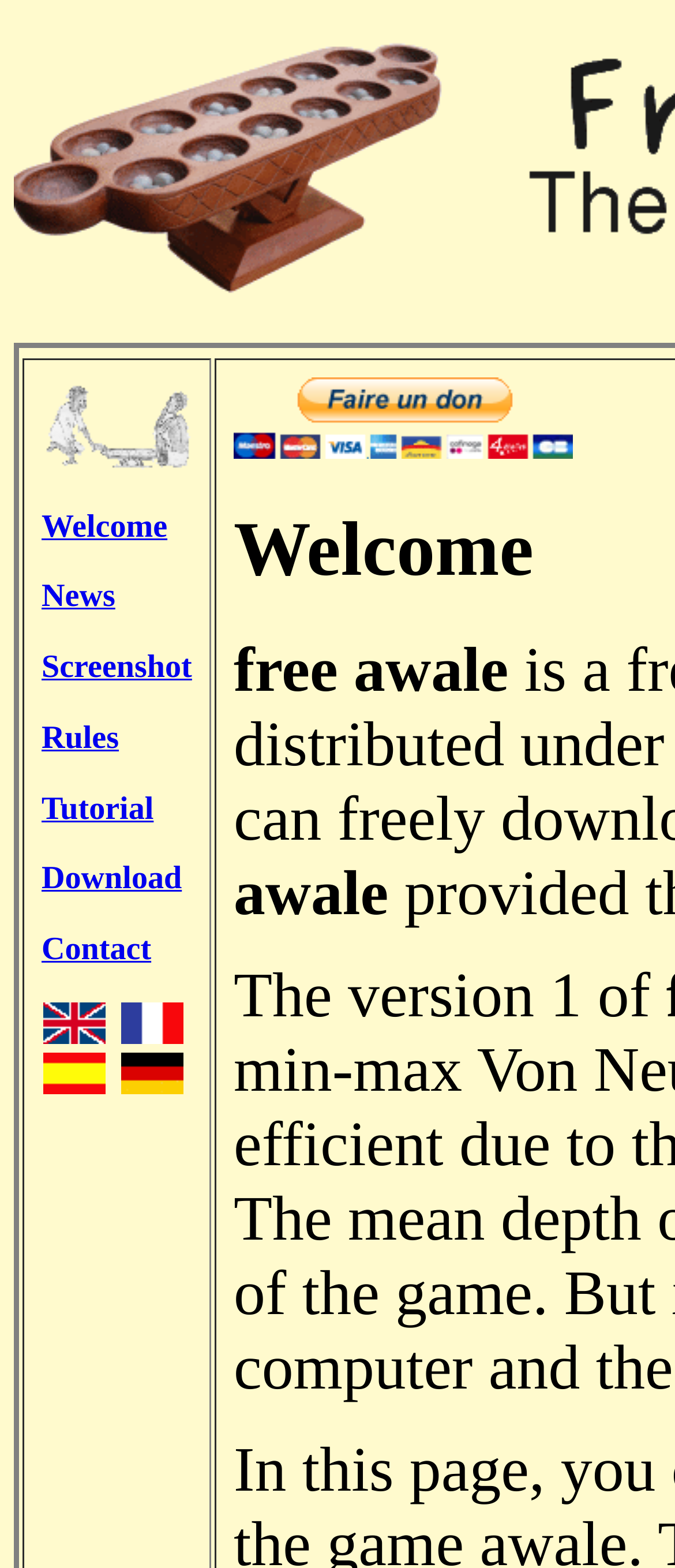Please give a succinct answer to the question in one word or phrase:
How many navigation links are there?

7